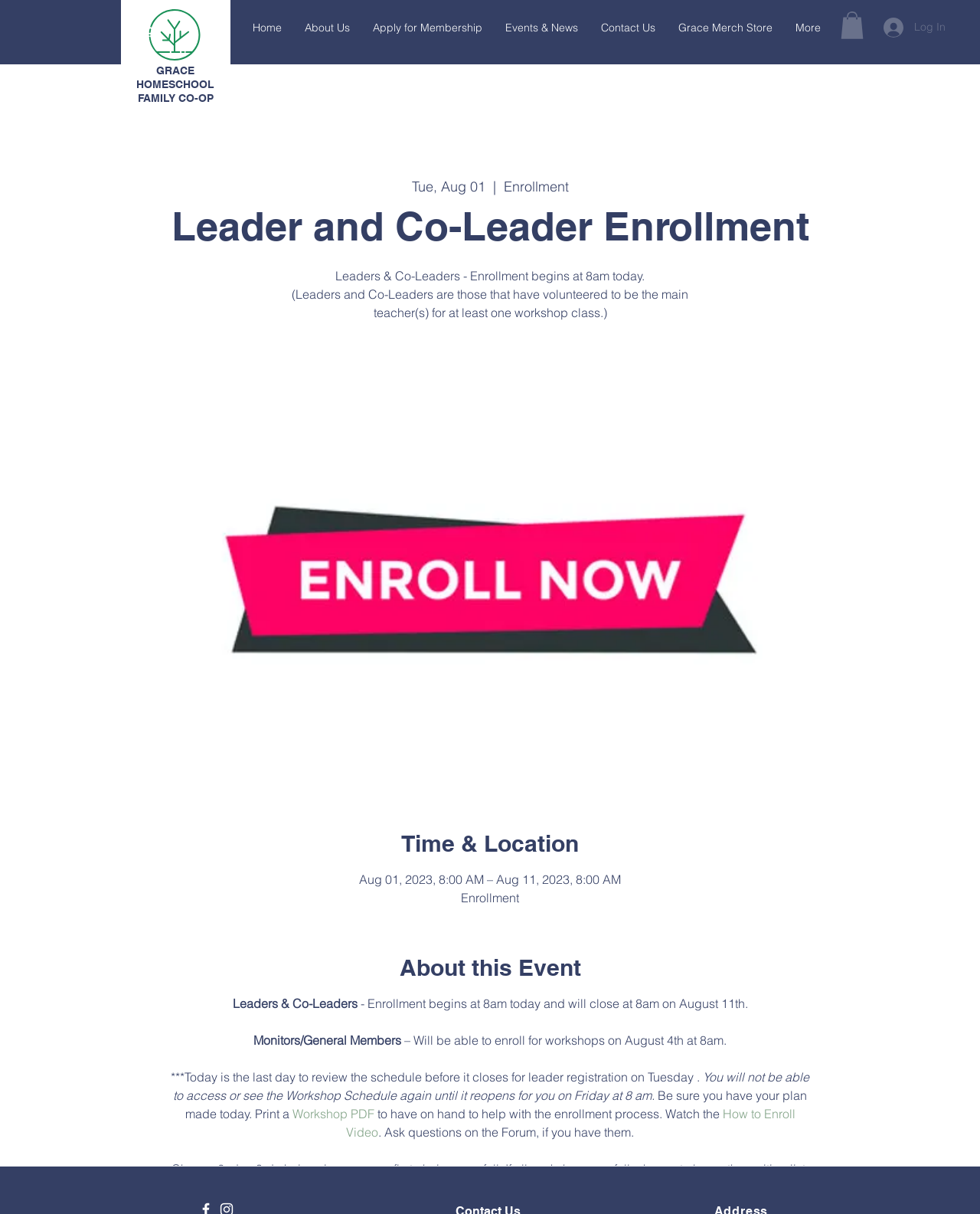Please identify the coordinates of the bounding box that should be clicked to fulfill this instruction: "Watch the 'How to Enroll Video'".

[0.353, 0.911, 0.811, 0.939]